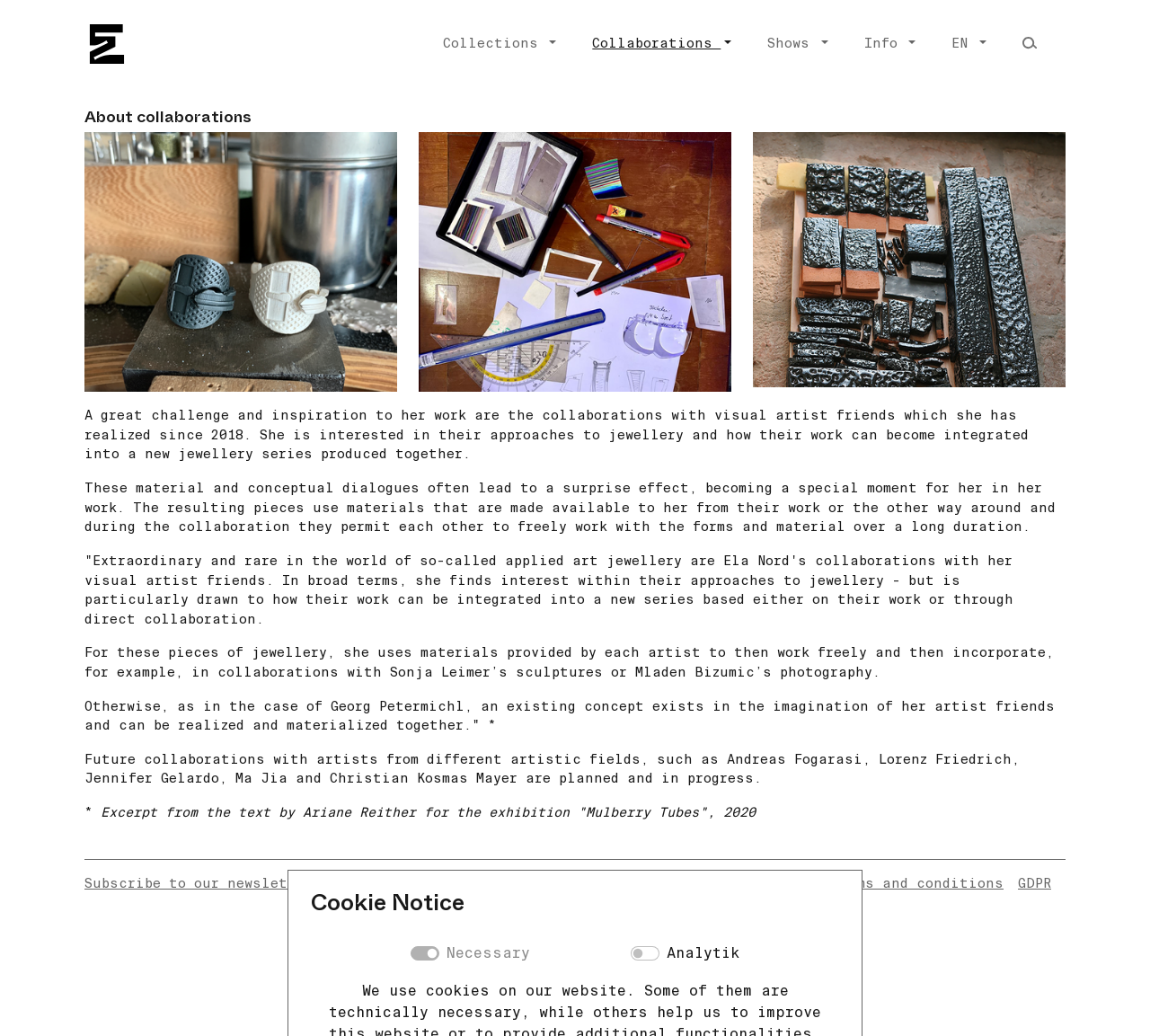Identify the bounding box coordinates of the clickable region to carry out the given instruction: "Enter your first name".

None